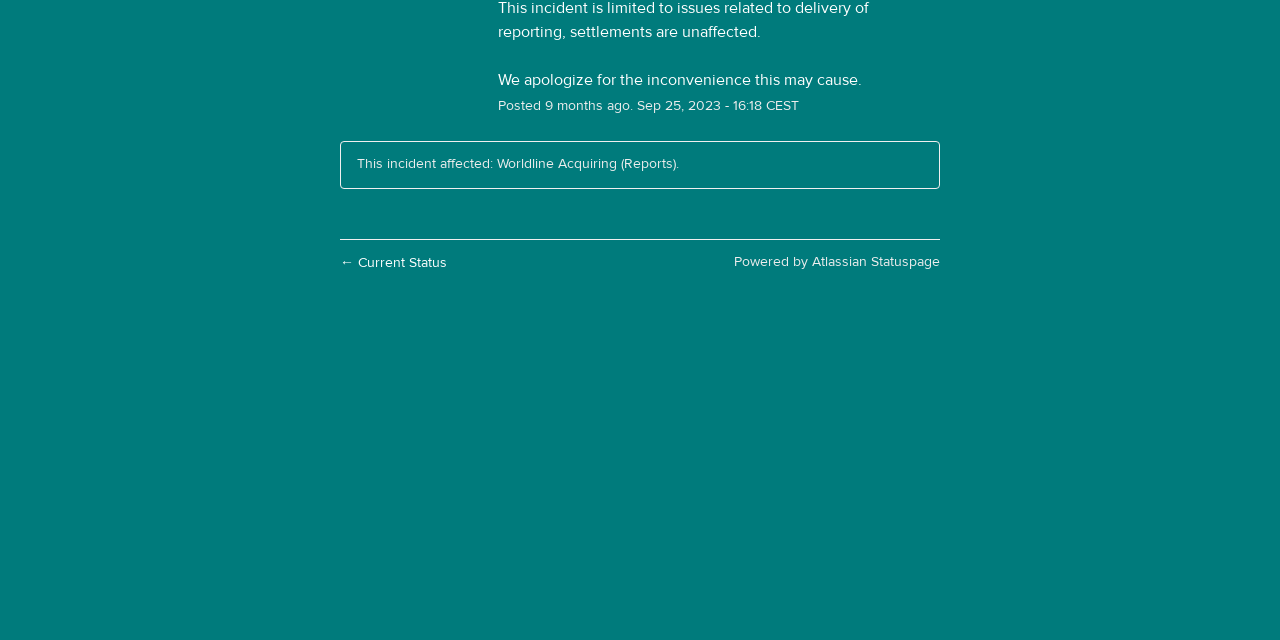Show the bounding box coordinates for the HTML element as described: "← Current Status".

[0.266, 0.397, 0.349, 0.425]